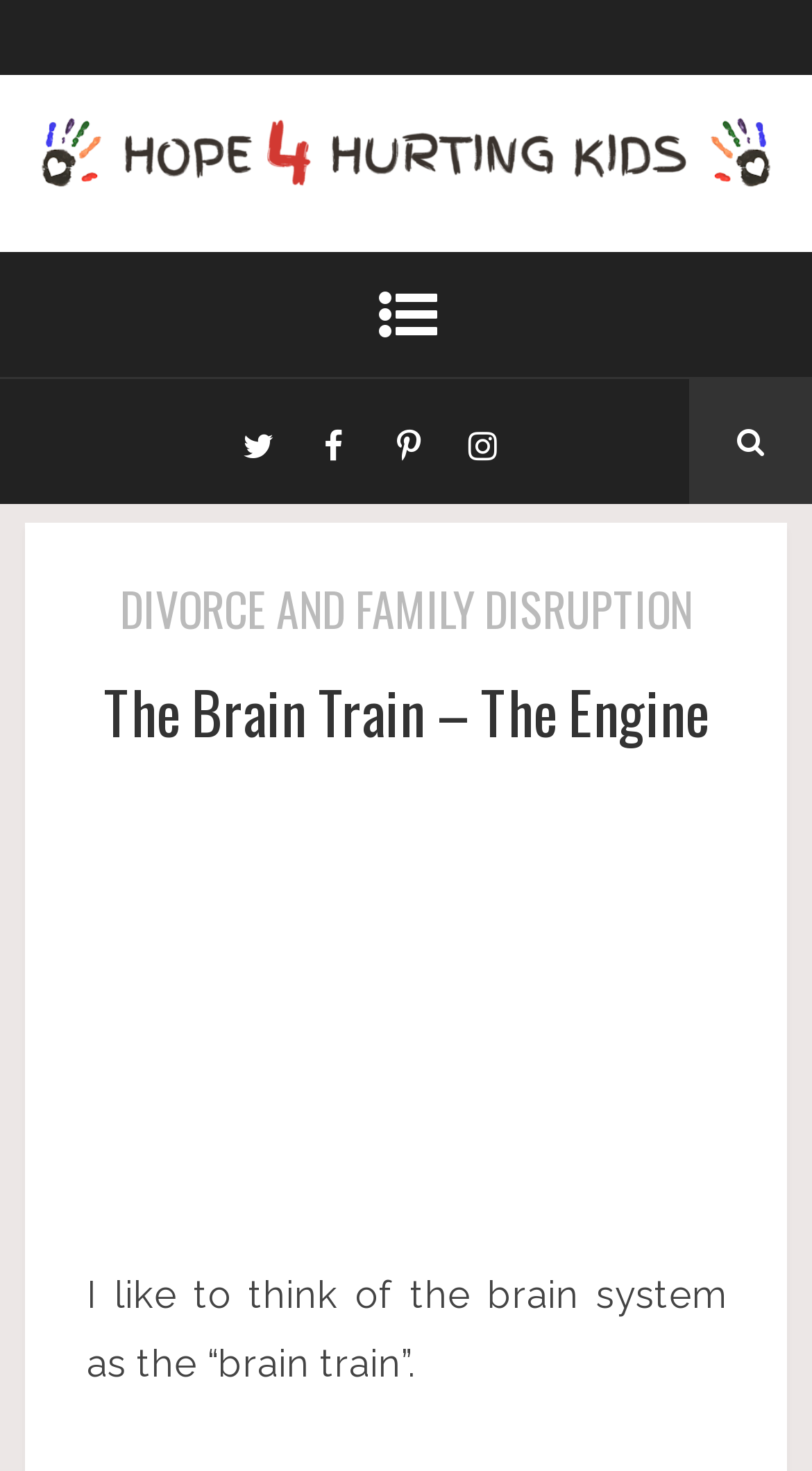Determine the bounding box for the UI element as described: "Divorce and Family Disruption". The coordinates should be represented as four float numbers between 0 and 1, formatted as [left, top, right, bottom].

[0.147, 0.391, 0.853, 0.437]